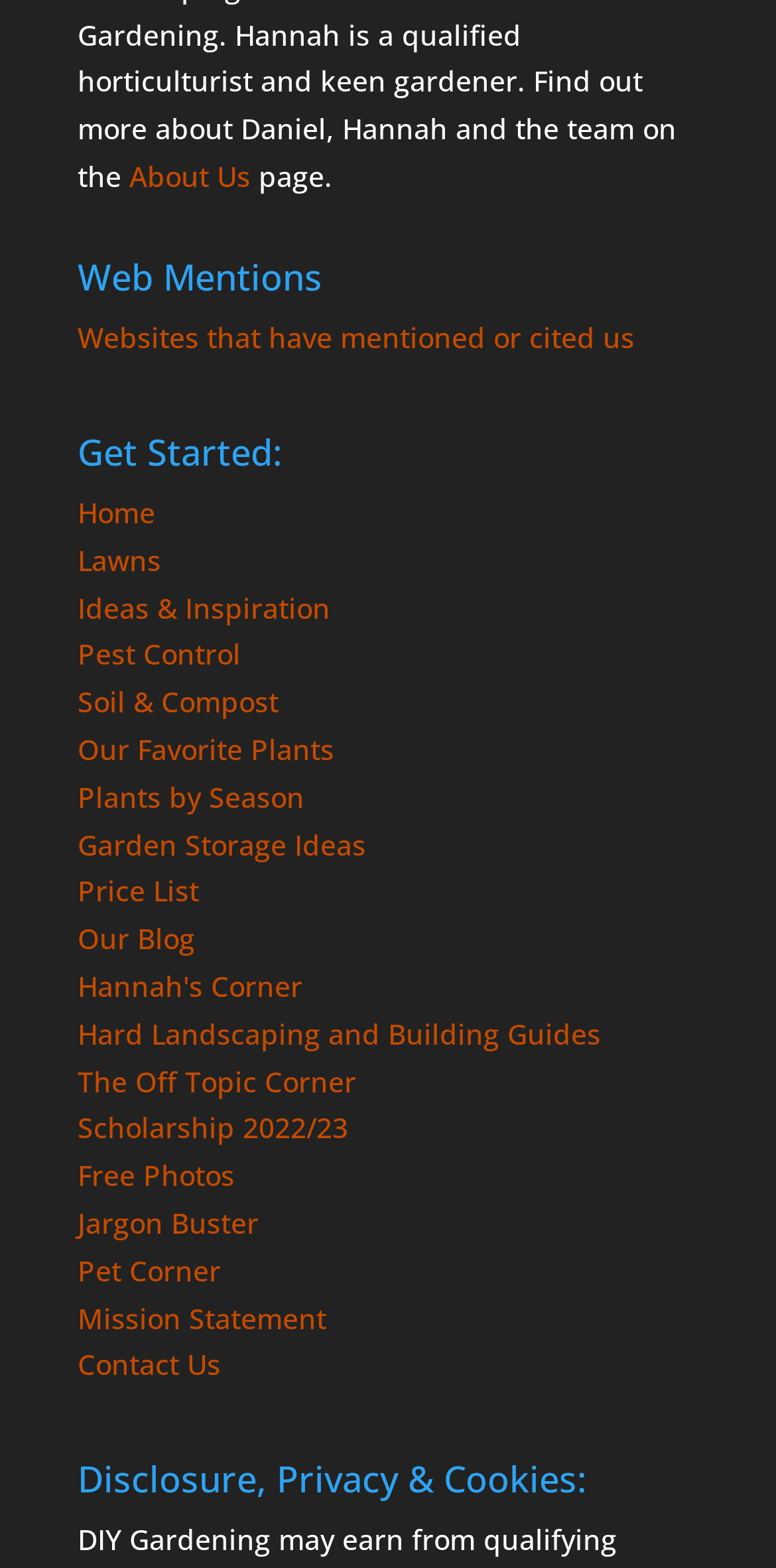Pinpoint the bounding box coordinates of the element that must be clicked to accomplish the following instruction: "go to About Us page". The coordinates should be in the format of four float numbers between 0 and 1, i.e., [left, top, right, bottom].

[0.167, 0.1, 0.323, 0.124]